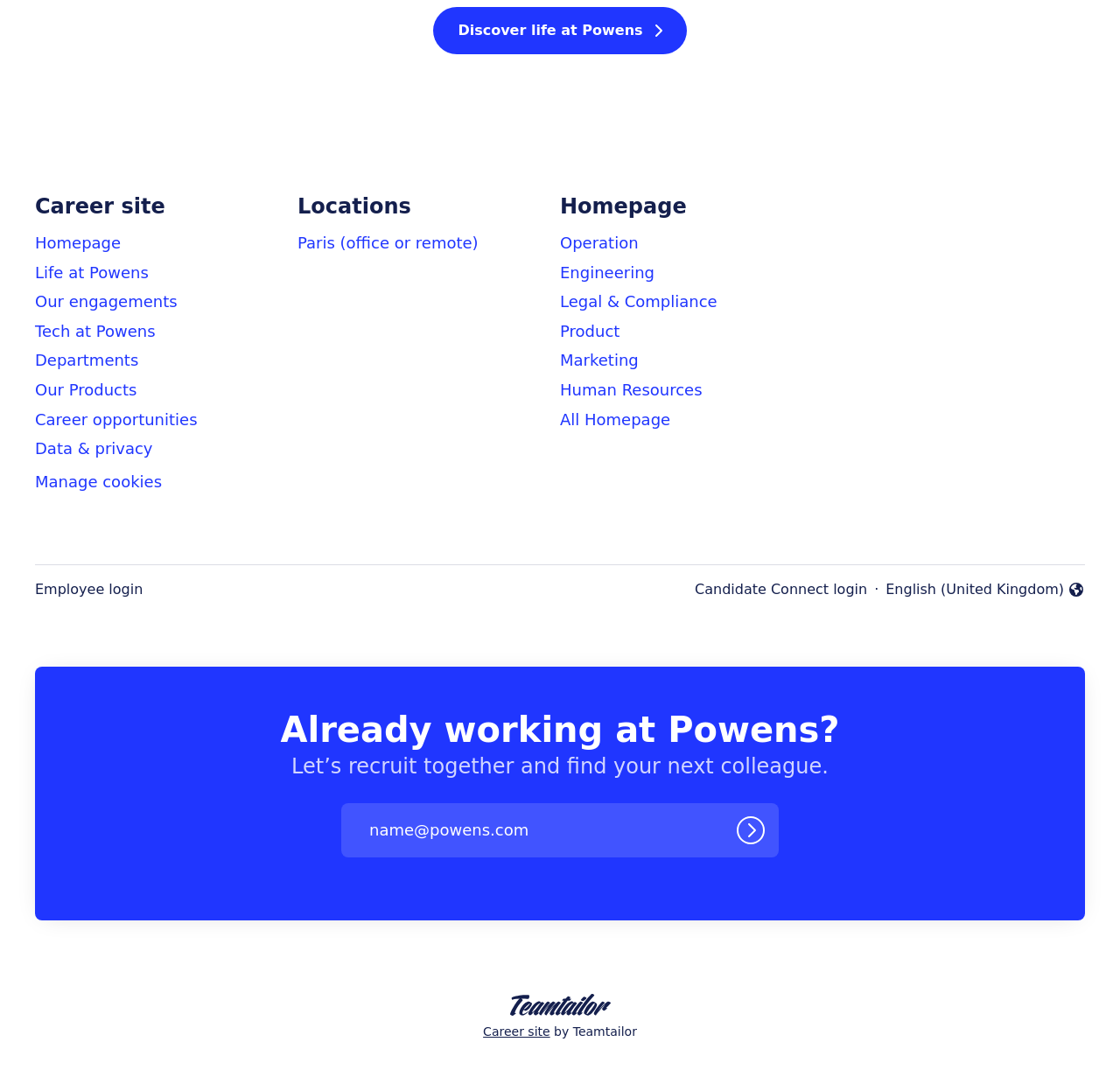Show the bounding box coordinates of the element that should be clicked to complete the task: "Go to Life at Powens".

[0.031, 0.239, 0.133, 0.263]